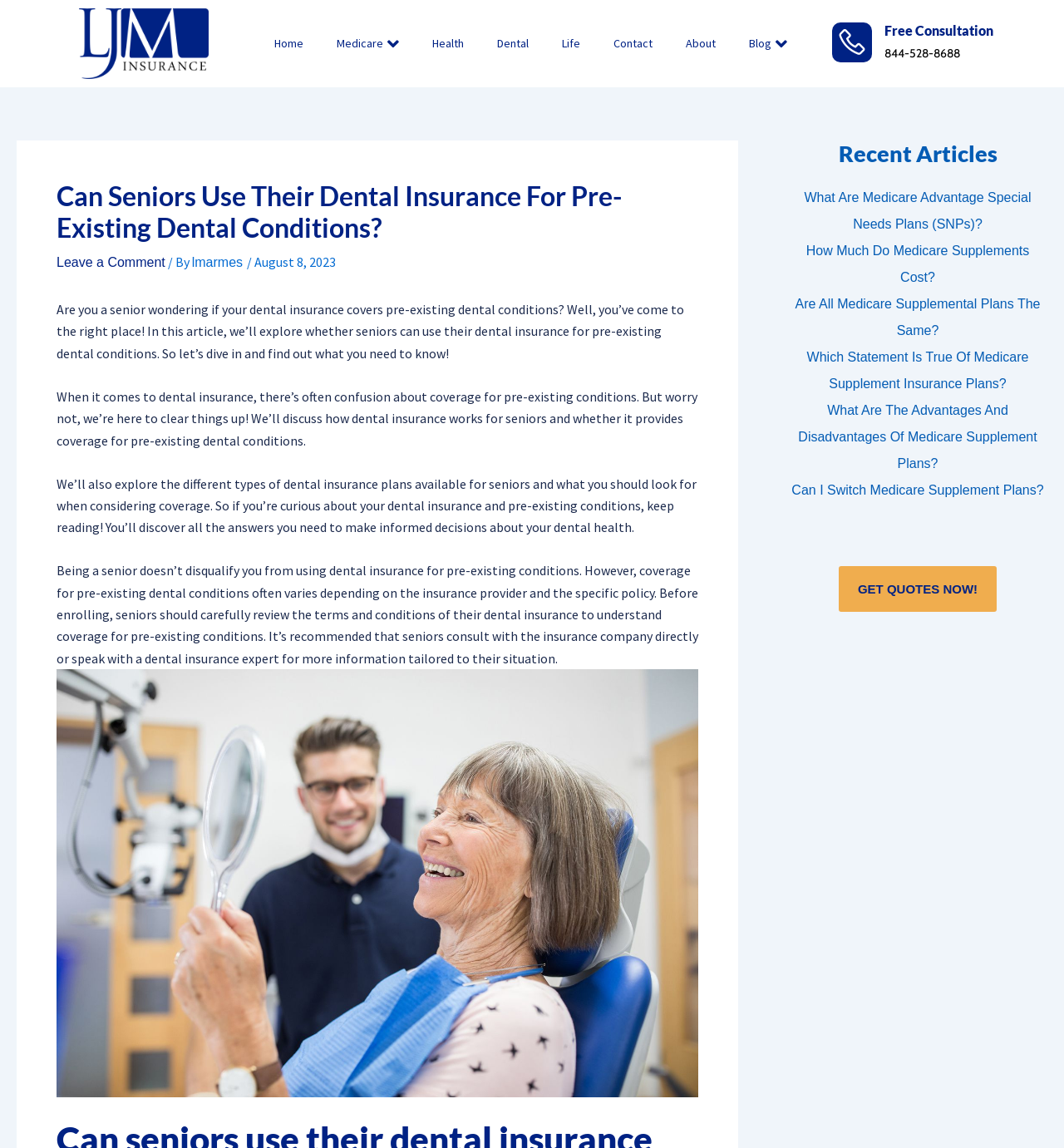Please provide a brief answer to the question using only one word or phrase: 
What is the phone number for a free consultation?

844-528-8688